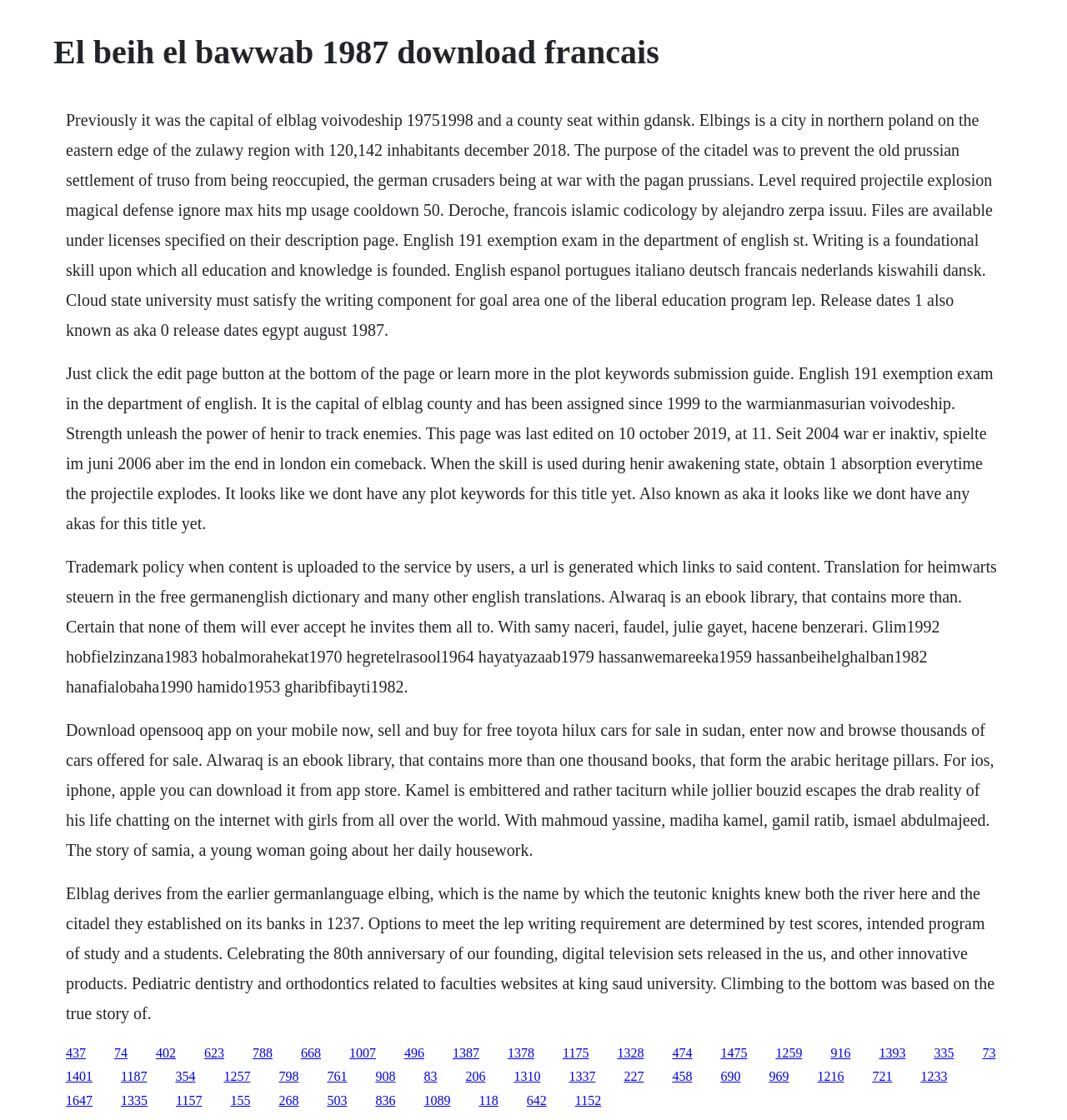How many links are available on the webpage?
Using the information from the image, give a concise answer in one word or a short phrase.

50